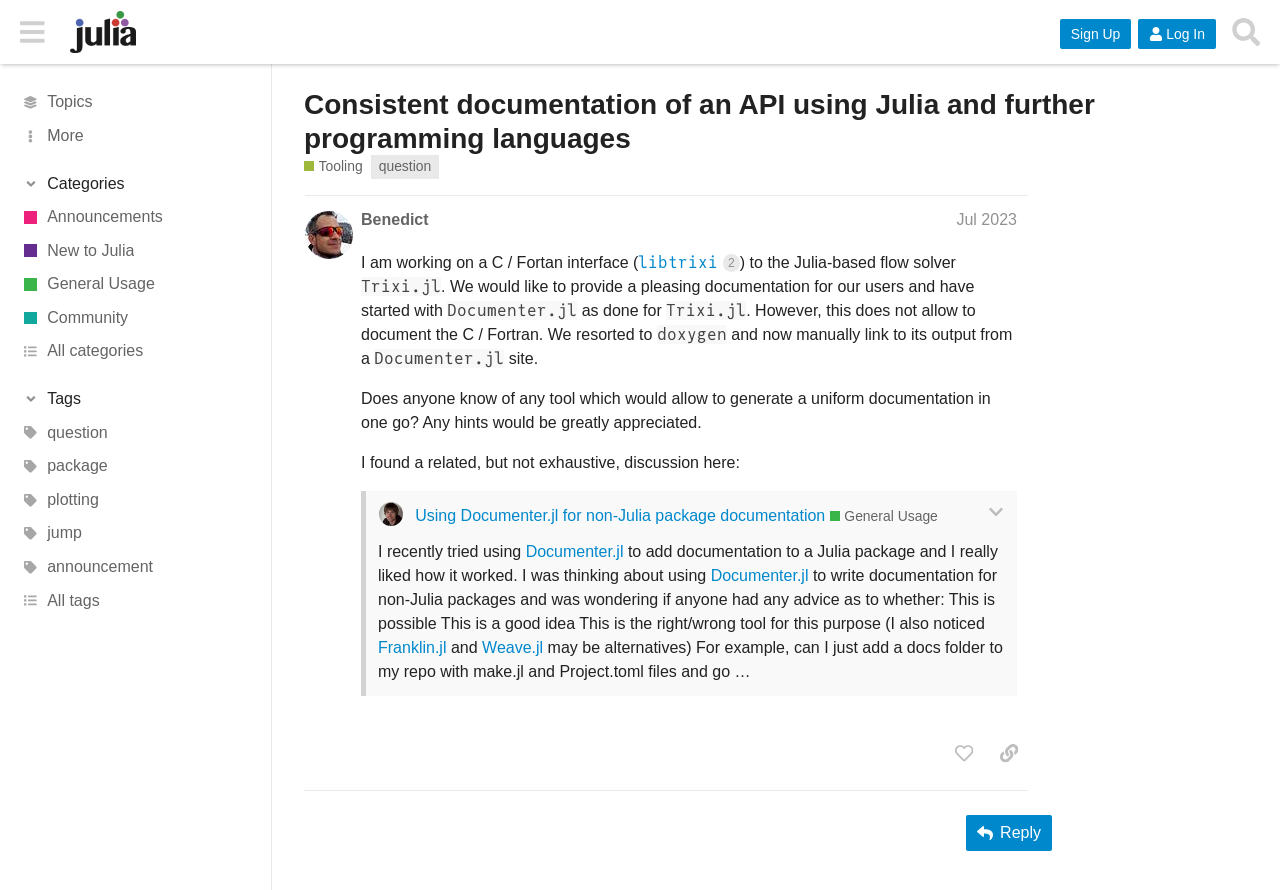Please identify the bounding box coordinates of the clickable element to fulfill the following instruction: "Click the 'Buy this Research Report' button". The coordinates should be four float numbers between 0 and 1, i.e., [left, top, right, bottom].

None